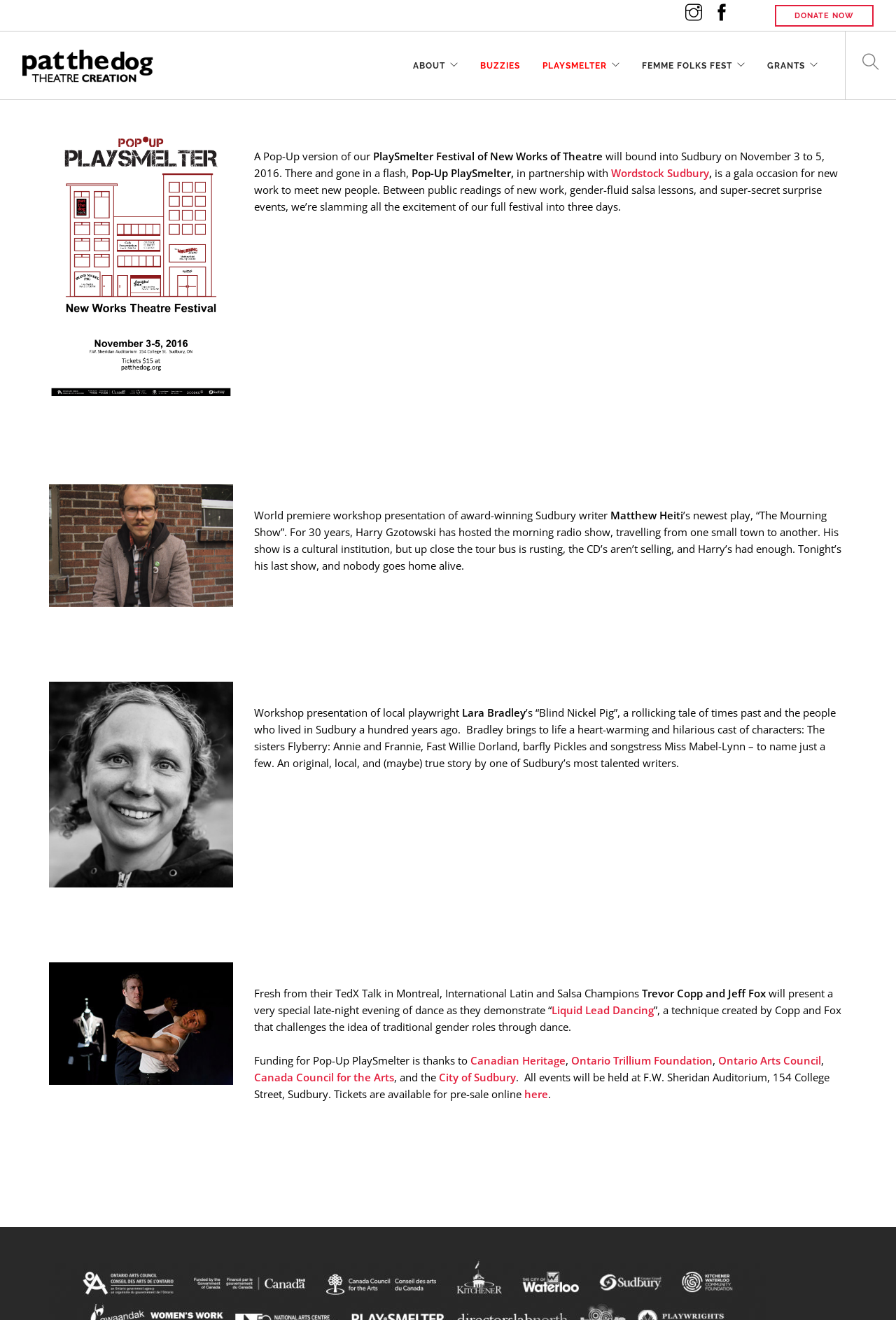Deliver a detailed narrative of the webpage's visual and textual elements.

The webpage is about Pop-Up PlaySmelter 2016, an event organized by Pat The Dog Theatre Creation. At the top, there is a prominent "DONATE NOW" link, accompanied by two social media icons. Below this, the Pat The Dog Theatre Creation logo is displayed, along with a link to their website.

The main content of the webpage is divided into sections, each featuring a different event or activity related to Pop-Up PlaySmelter. There are three images, each accompanied by a descriptive text, showcasing the events. The first event is a world premiere workshop presentation of a play called "The Mourning Show" by Matthew Heiti. The second event is a workshop presentation of a play called "Blind Nickel Pig" by Lara Bradley. The third event features International Latin and Salsa Champions Trevor Copp and Jeff Fox, who will present a late-night evening of dance.

In between these event descriptions, there are links to other pages, such as "ABOUT", "BUZZIES", "PLAYSMELTER", "FEMME FOLKS FEST", and "GRANTS". There is also a section acknowledging the funding sources for Pop-Up PlaySmelter, including the Canadian Heritage, Ontario Trillium Foundation, Ontario Arts Council, Canada Council for the Arts, and the City of Sudbury.

At the bottom of the page, there is a note stating that all events will be held at F.W. Sheridan Auditorium, and tickets are available for pre-sale online, with a link to purchase them.